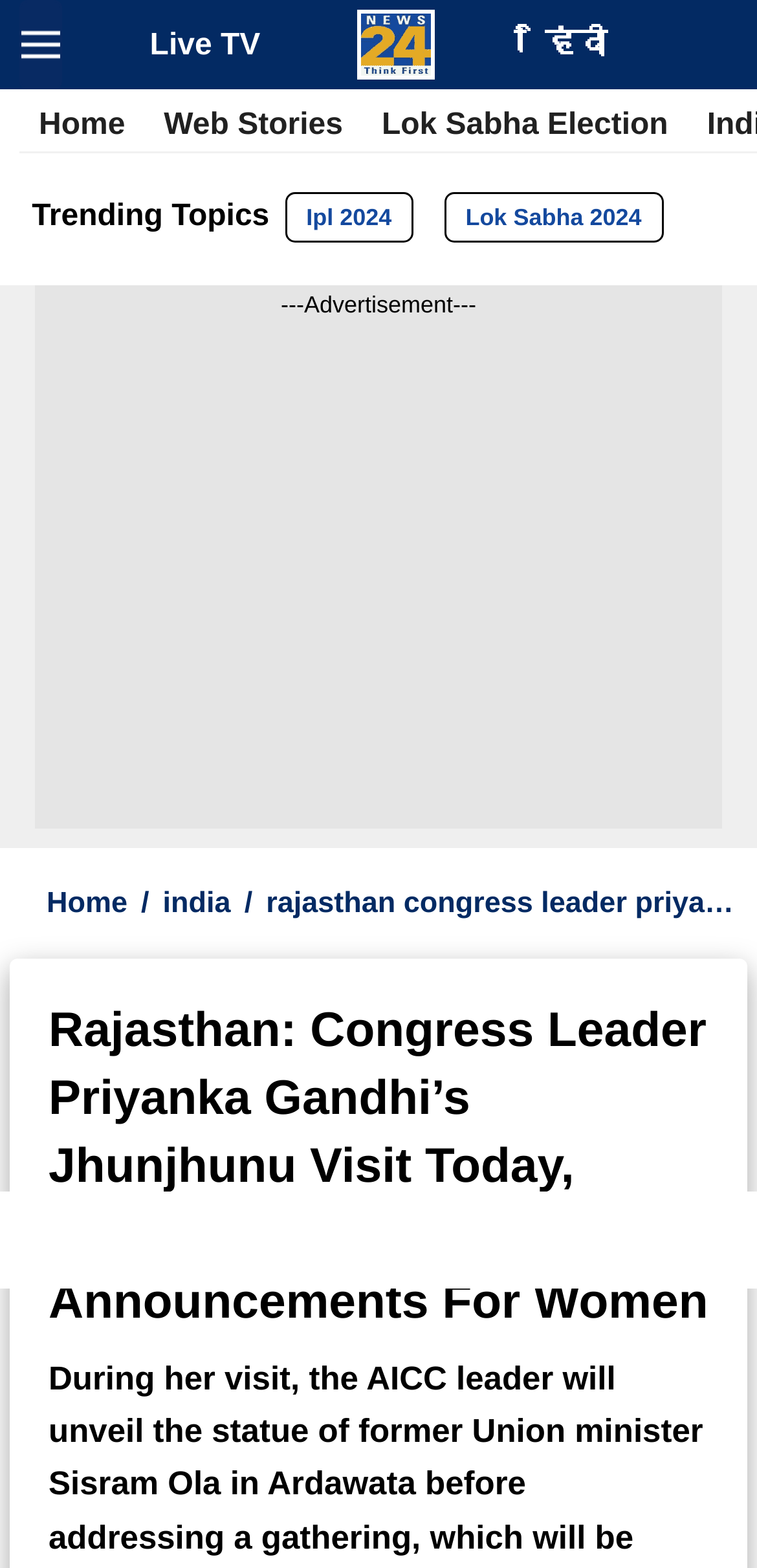Locate the bounding box coordinates of the area where you should click to accomplish the instruction: "Go to Hindi page".

[0.72, 0.018, 0.802, 0.039]